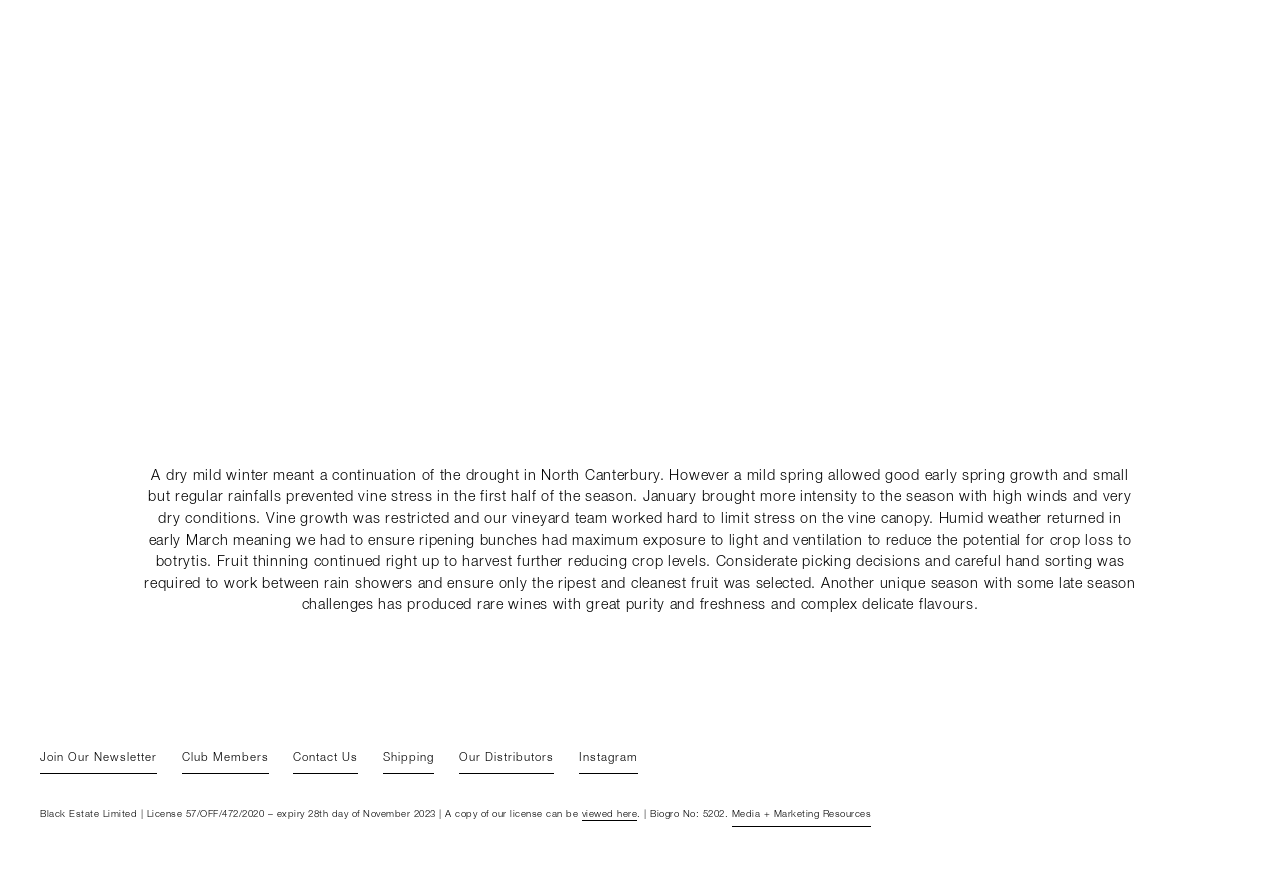Specify the bounding box coordinates of the area to click in order to follow the given instruction: "View our license."

[0.454, 0.928, 0.498, 0.941]